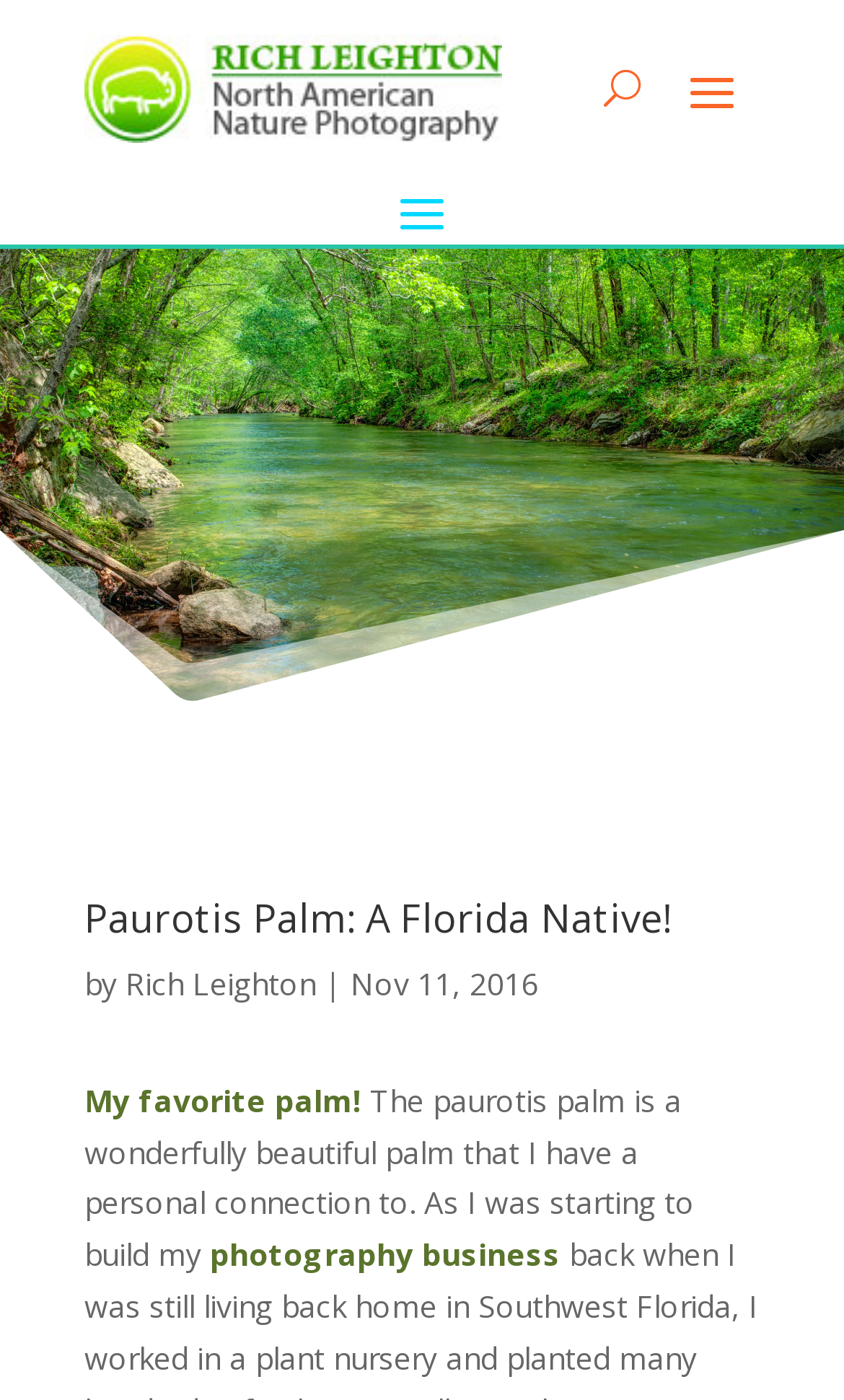Identify the primary heading of the webpage and provide its text.

Paurotis Palm: A Florida Native!